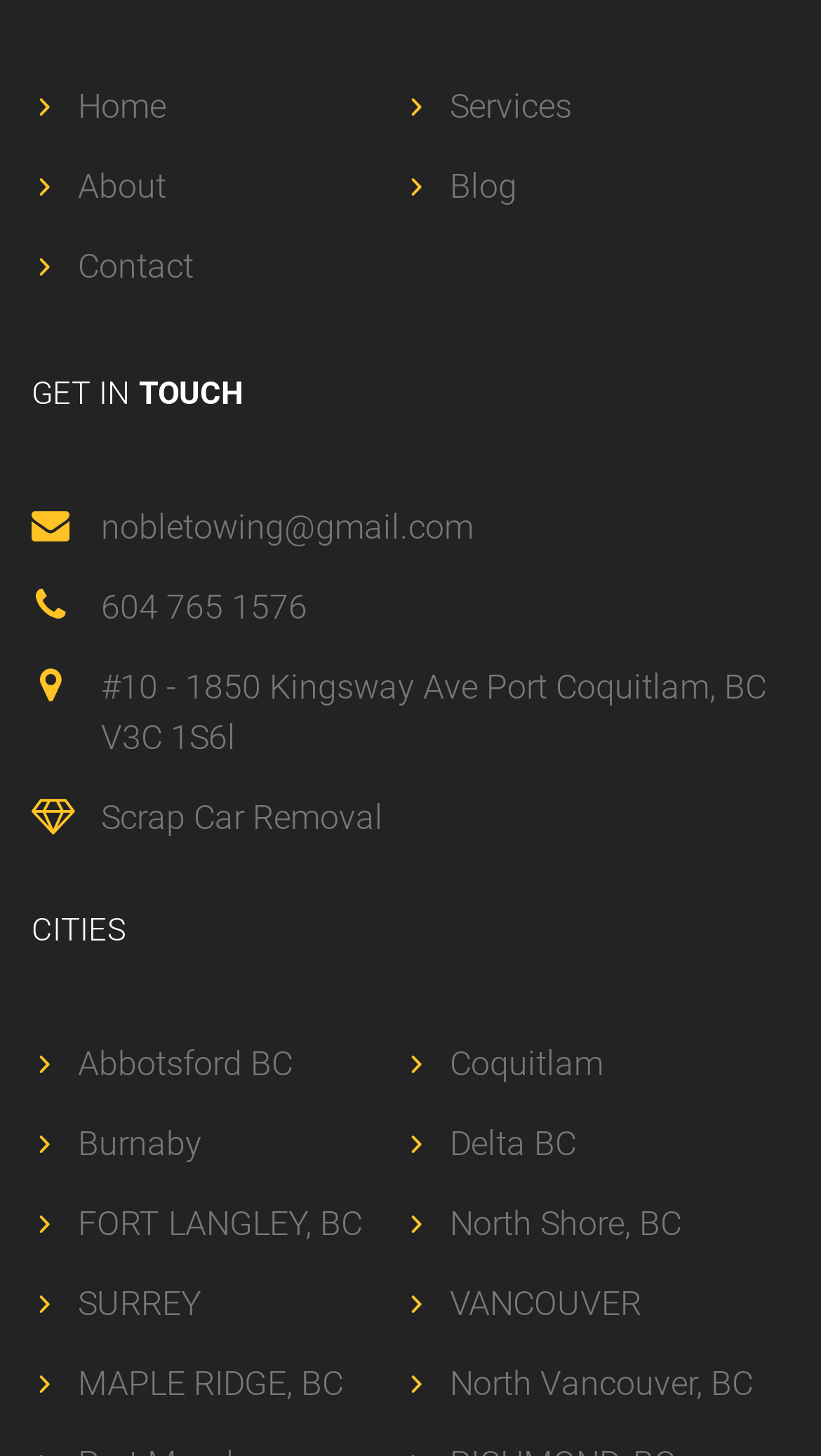Find the bounding box coordinates of the clickable element required to execute the following instruction: "Get in touch through email". Provide the coordinates as four float numbers between 0 and 1, i.e., [left, top, right, bottom].

[0.123, 0.348, 0.577, 0.375]